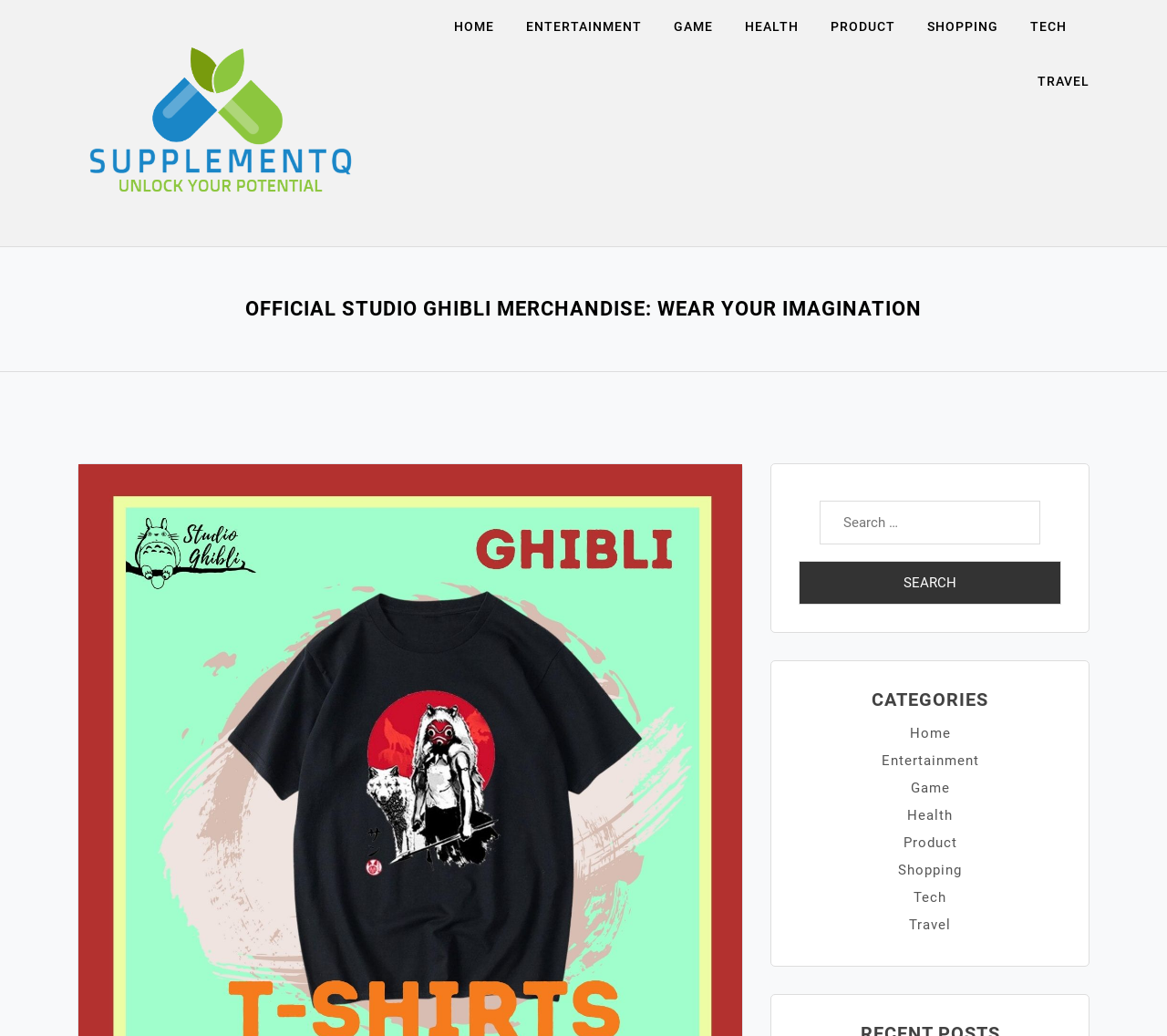Refer to the image and offer a detailed explanation in response to the question: How many main navigation links are there?

I counted the number of links at the top of the webpage, which are 'HOME', 'ENTERTAINMENT', 'GAME', 'HEALTH', 'PRODUCT', 'SHOPPING', 'TECH', and 'TRAVEL', totaling 8 main navigation links.